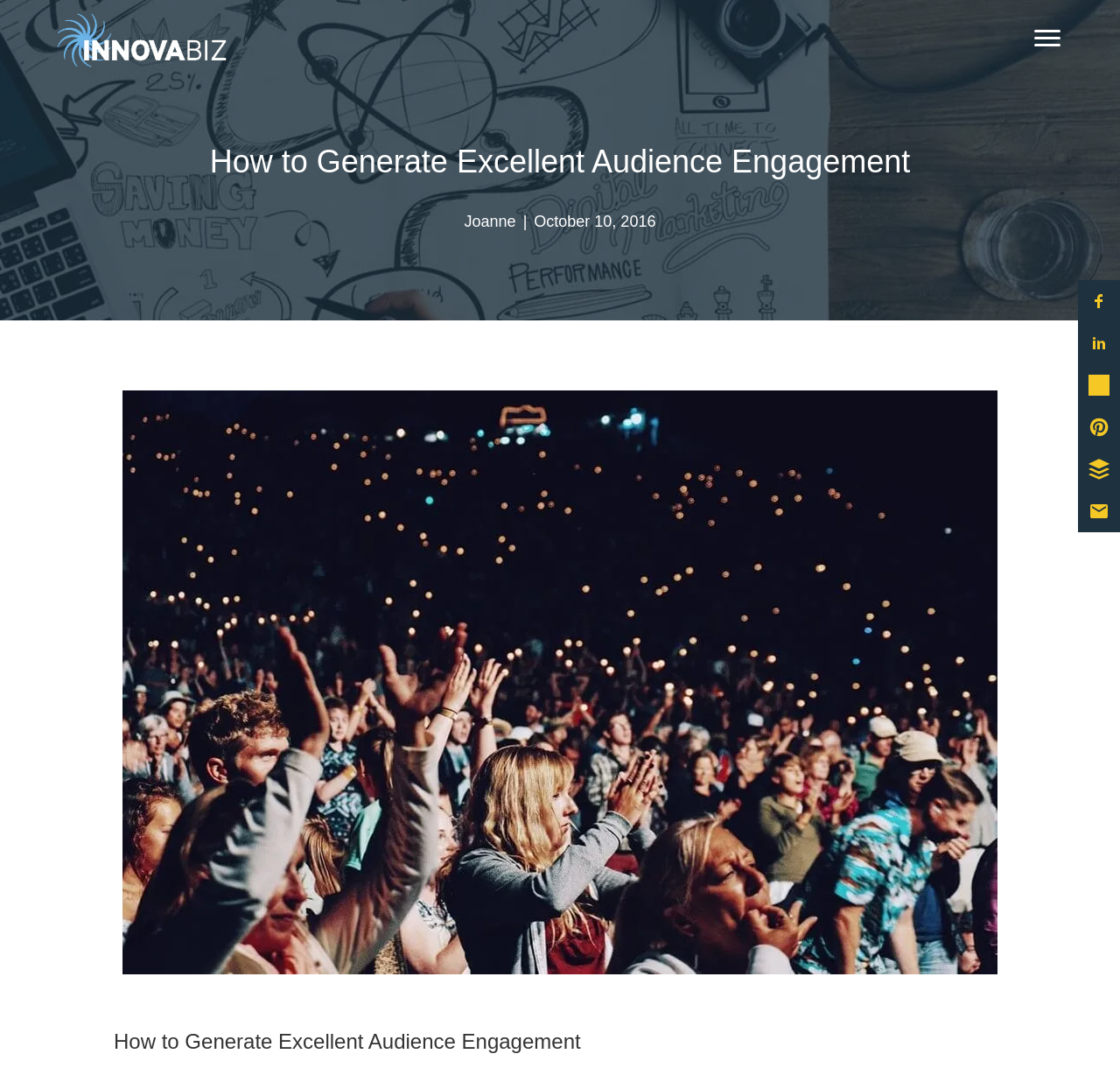What is the author's name of the article?
Provide a one-word or short-phrase answer based on the image.

Joanne